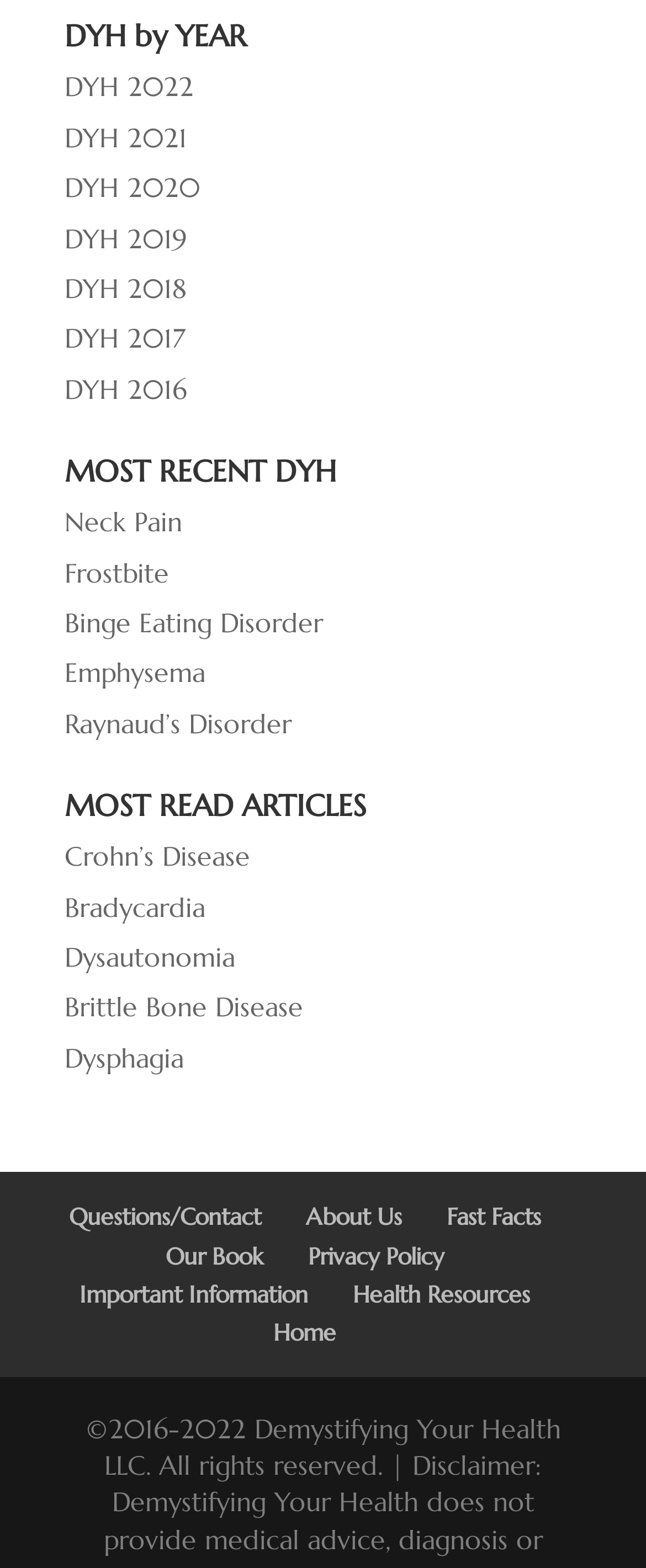Can you find the bounding box coordinates of the area I should click to execute the following instruction: "Go to Home"?

[0.423, 0.841, 0.521, 0.86]